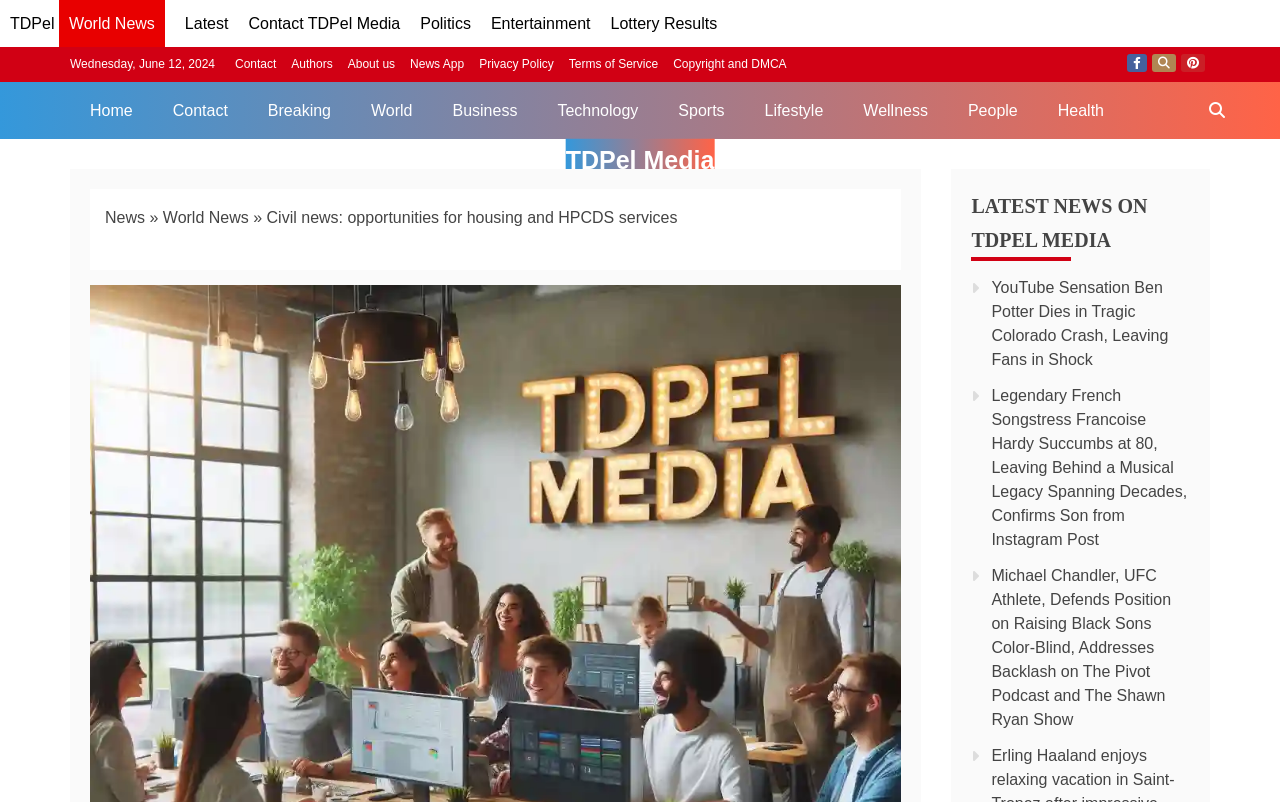How many social media links are displayed at the top of the webpage?
Refer to the image and provide a one-word or short phrase answer.

3